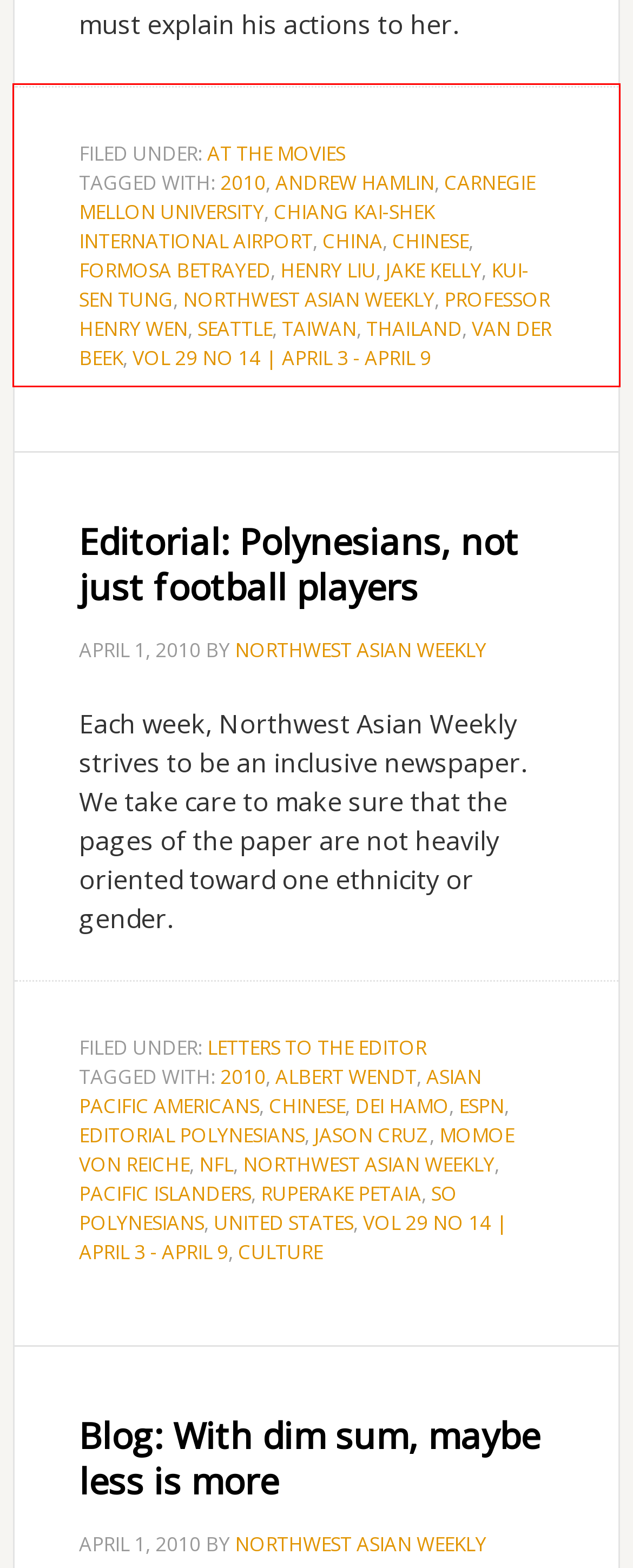From the screenshot of the webpage, locate the red bounding box and extract the text contained within that area.

FILED UNDER: AT THE MOVIES TAGGED WITH: 2010, ANDREW HAMLIN, CARNEGIE MELLON UNIVERSITY, CHIANG KAI-SHEK INTERNATIONAL AIRPORT, CHINA, CHINESE, FORMOSA BETRAYED, HENRY LIU, JAKE KELLY, KUI-SEN TUNG, NORTHWEST ASIAN WEEKLY, PROFESSOR HENRY WEN, SEATTLE, TAIWAN, THAILAND, VAN DER BEEK, VOL 29 NO 14 | APRIL 3 - APRIL 9